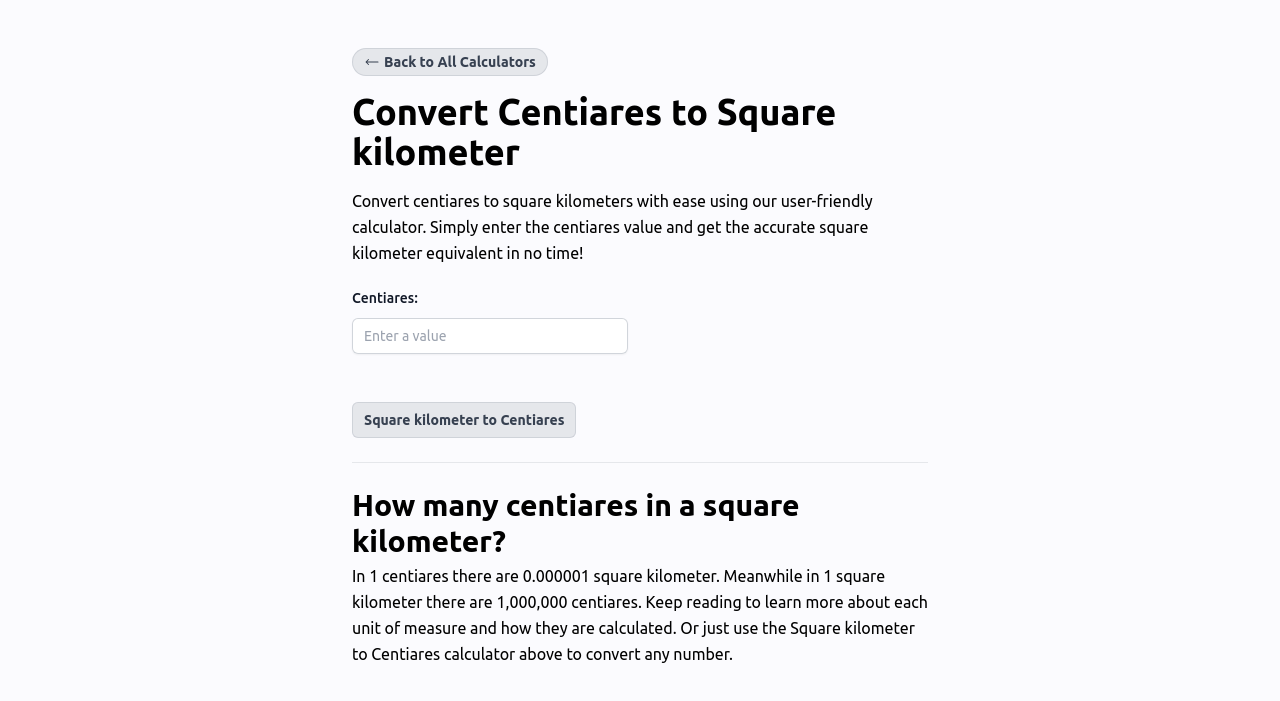Please find the bounding box for the UI component described as follows: "placeholder="Enter a value"".

[0.275, 0.454, 0.491, 0.505]